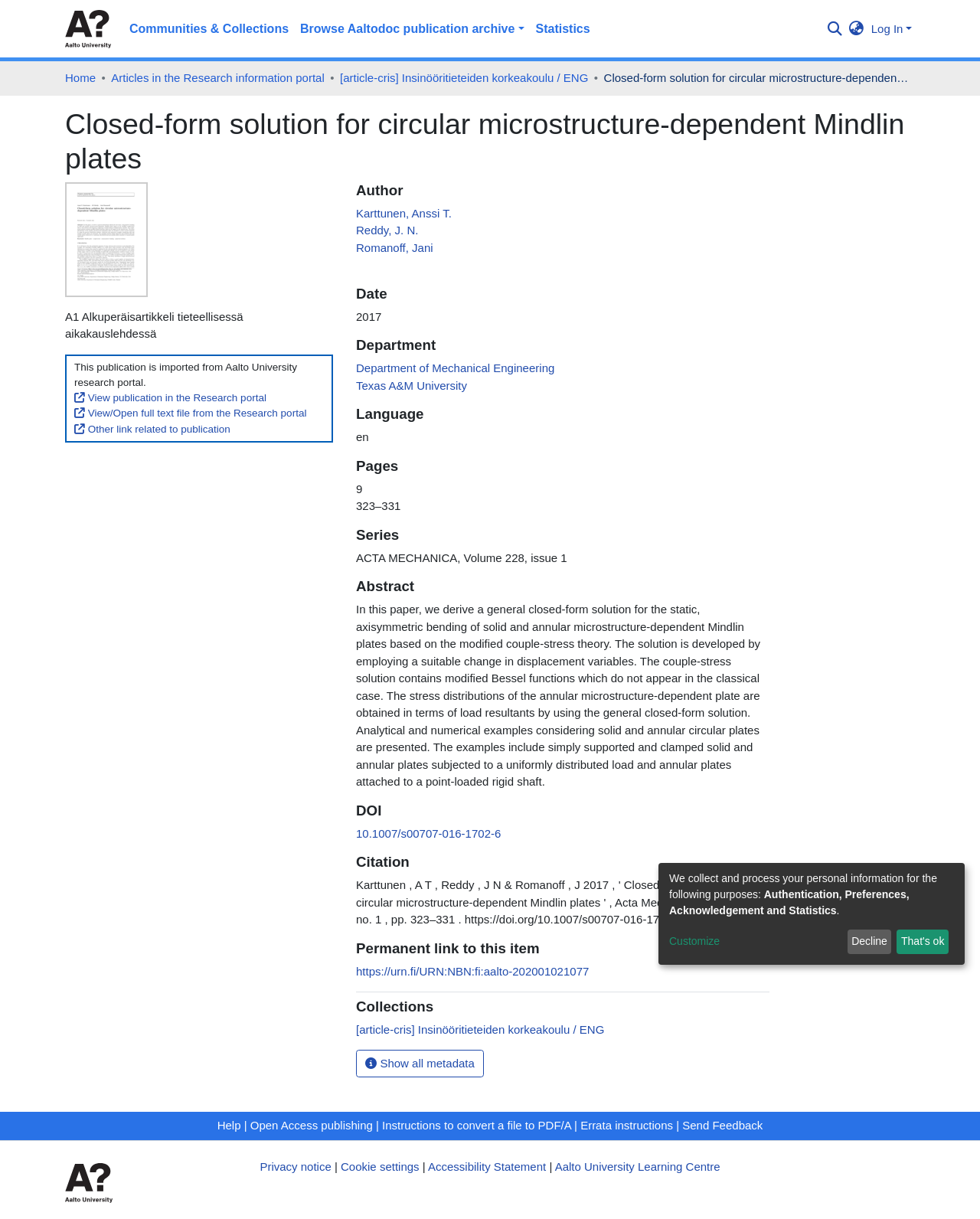Locate the bounding box coordinates of the area you need to click to fulfill this instruction: 'Switch language'. The coordinates must be in the form of four float numbers ranging from 0 to 1: [left, top, right, bottom].

[0.862, 0.017, 0.886, 0.031]